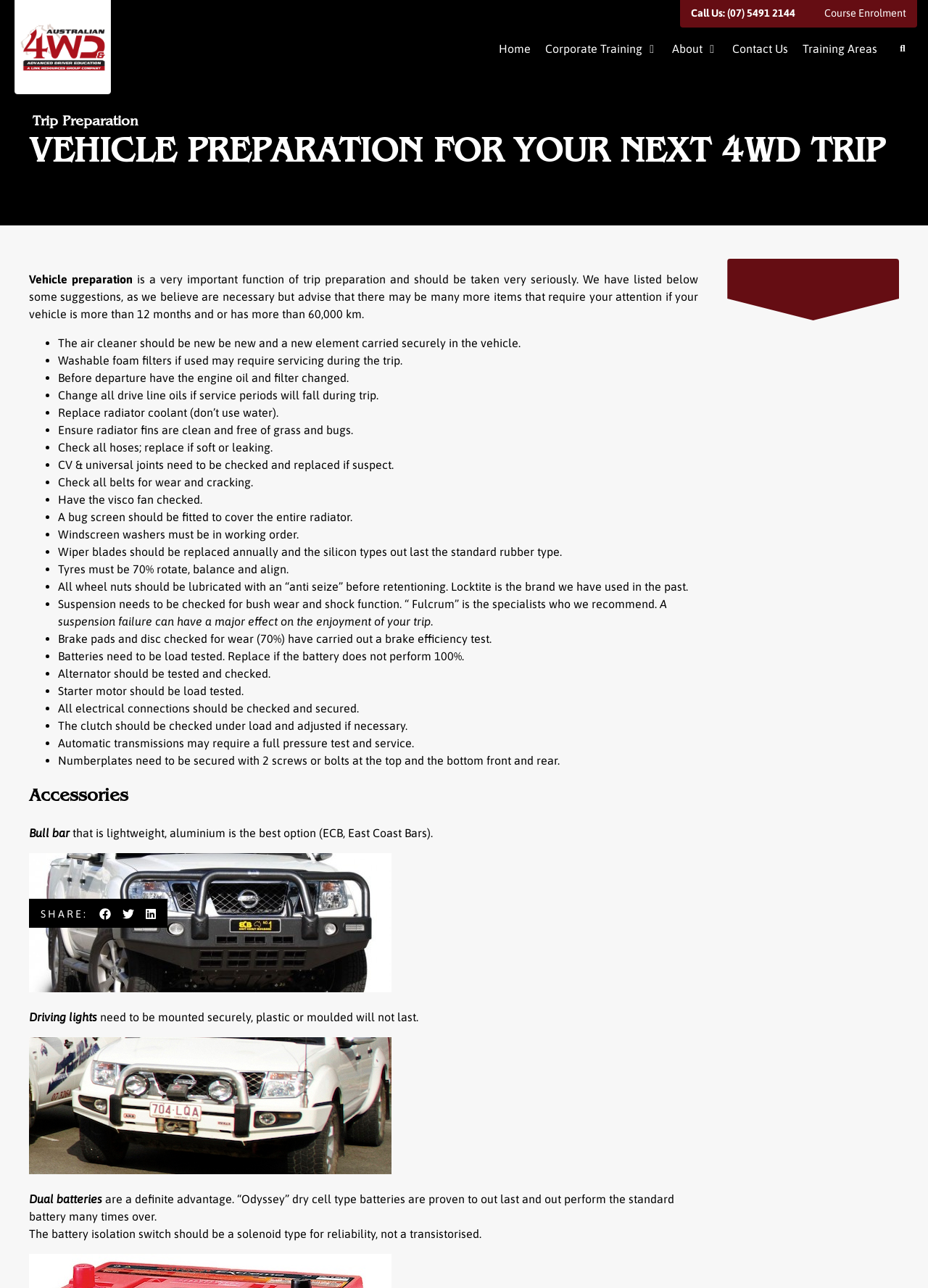Please answer the following question using a single word or phrase: 
What should be done with the engine oil and filter before departure?

change